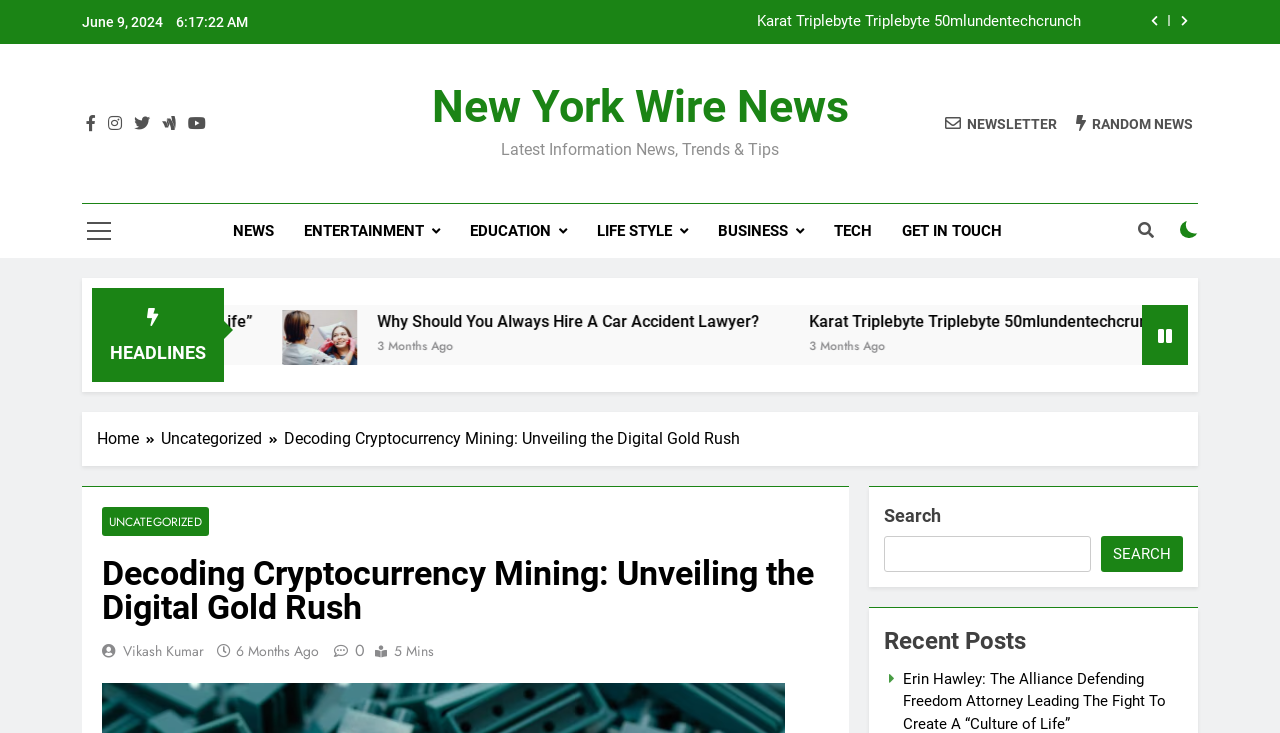Bounding box coordinates are given in the format (top-left x, top-left y, bottom-right x, bottom-right y). All values should be floating point numbers between 0 and 1. Provide the bounding box coordinate for the UI element described as: Karat Triplebyte Triplebyte 50mlundentechcrunch

[0.326, 0.319, 0.844, 0.341]